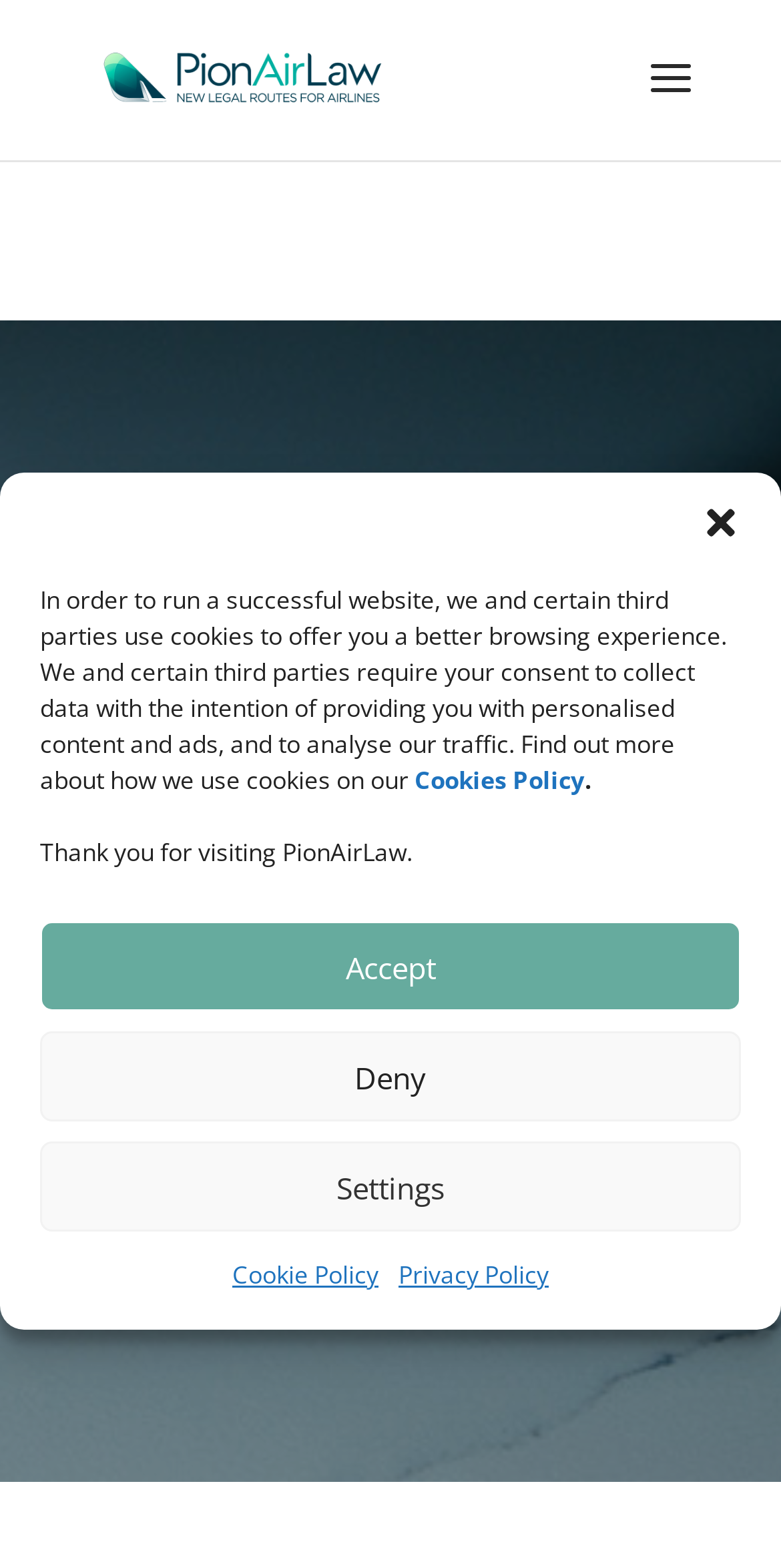What is the topic of the article?
Answer the question using a single word or phrase, according to the image.

Commercial Courts and airlines